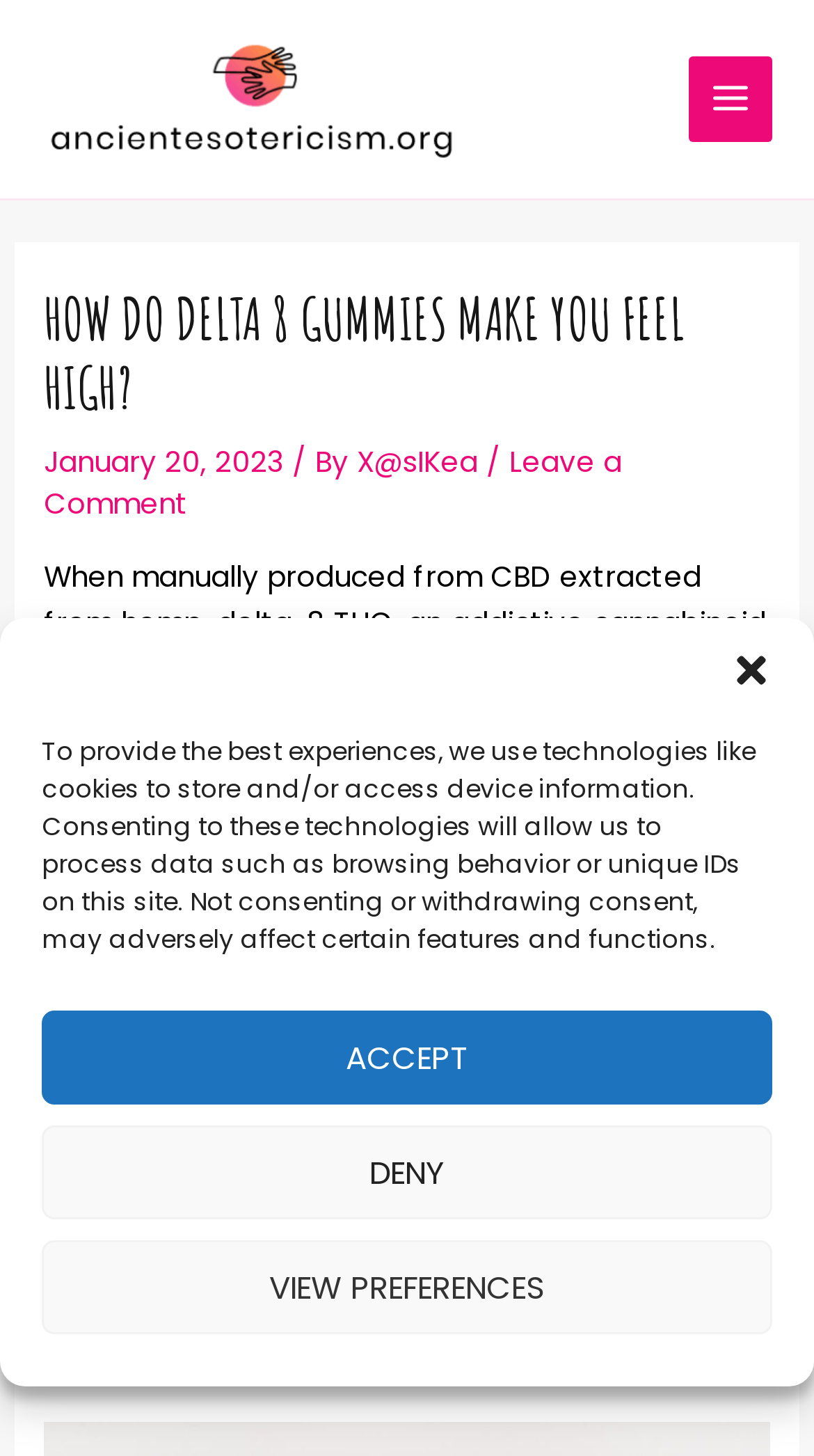Locate the bounding box coordinates of the element you need to click to accomplish the task described by this instruction: "click the logo".

[0.051, 0.053, 0.567, 0.08]